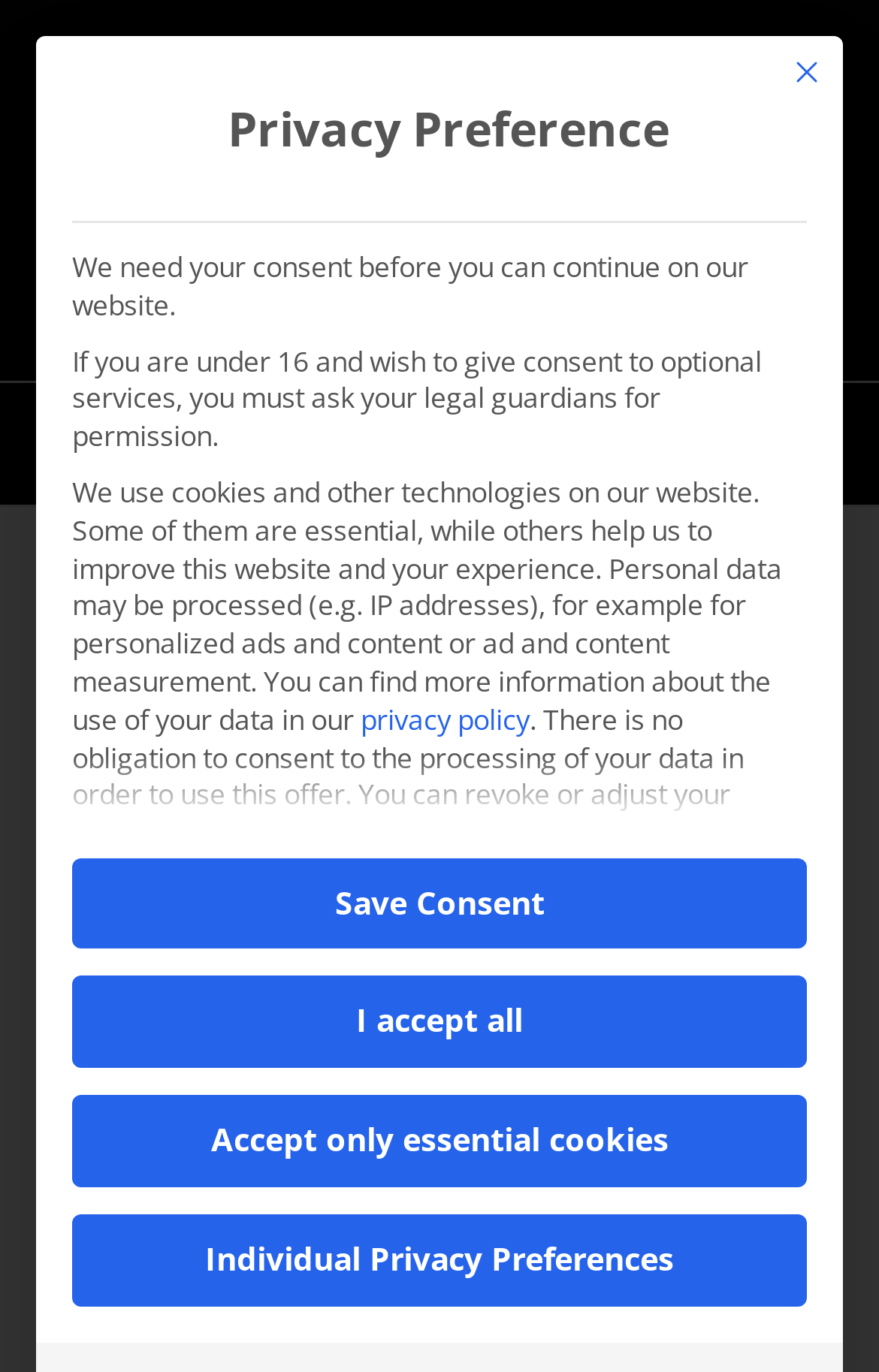Can you find the bounding box coordinates of the area I should click to execute the following instruction: "Click the 'Next' button"?

[0.782, 0.125, 0.879, 0.181]